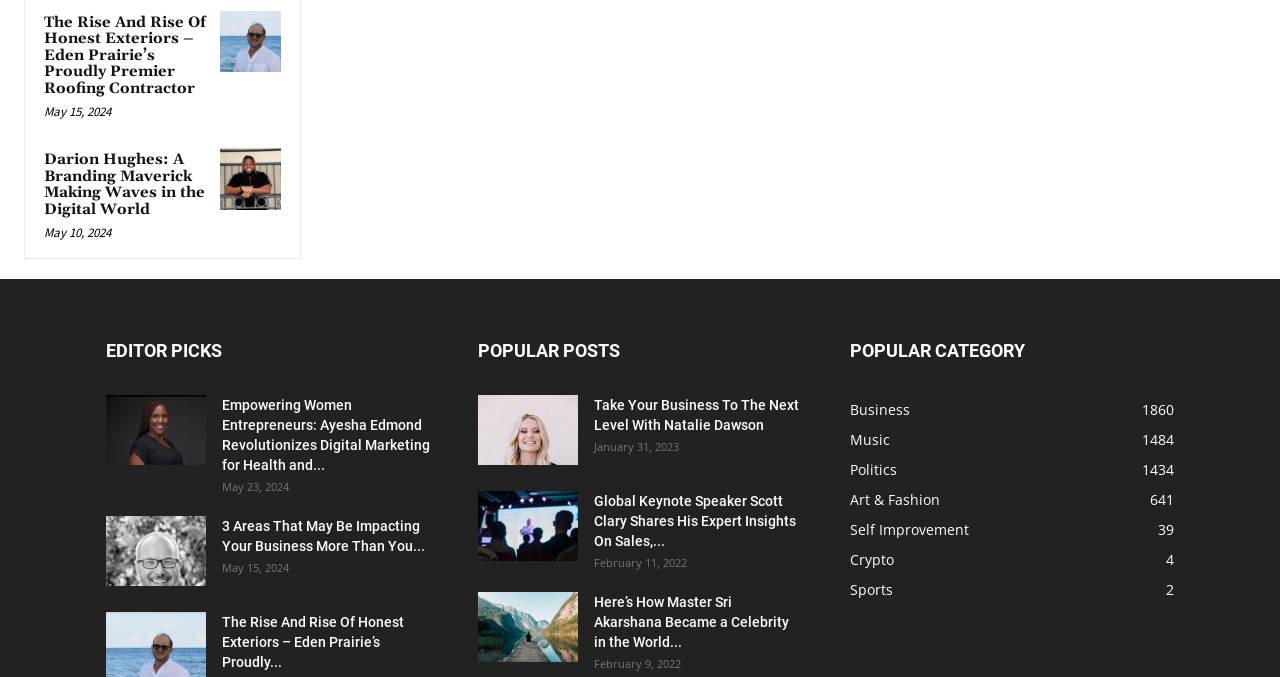How many categories are listed under 'POPULAR CATEGORY'?
Examine the image and provide an in-depth answer to the question.

I counted the number of link elements under the 'POPULAR CATEGORY' heading. There are 6 links listed, each representing a different category.